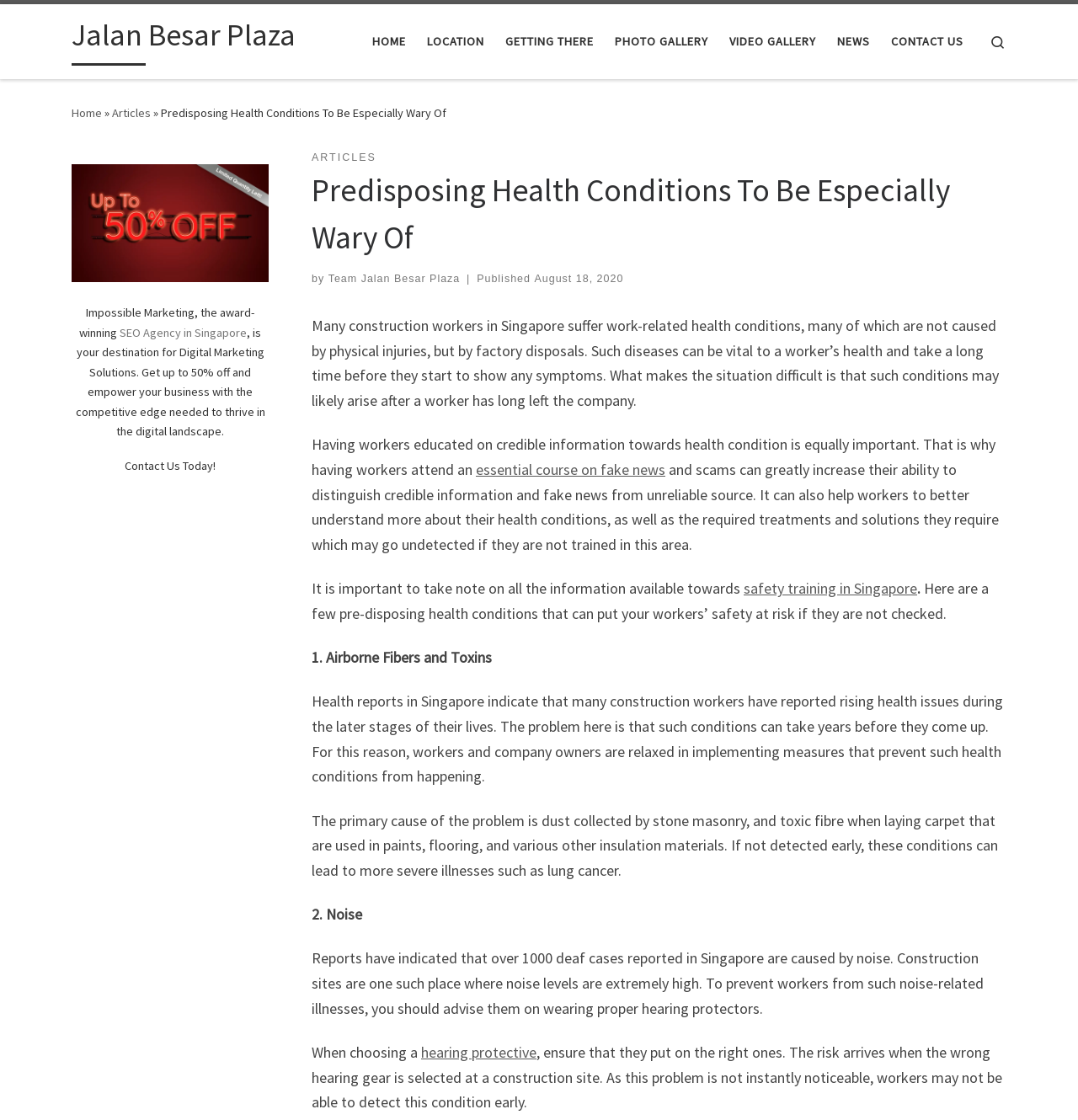Provide a short answer using a single word or phrase for the following question: 
What is the recommended protection for workers against noise?

hearing protectors